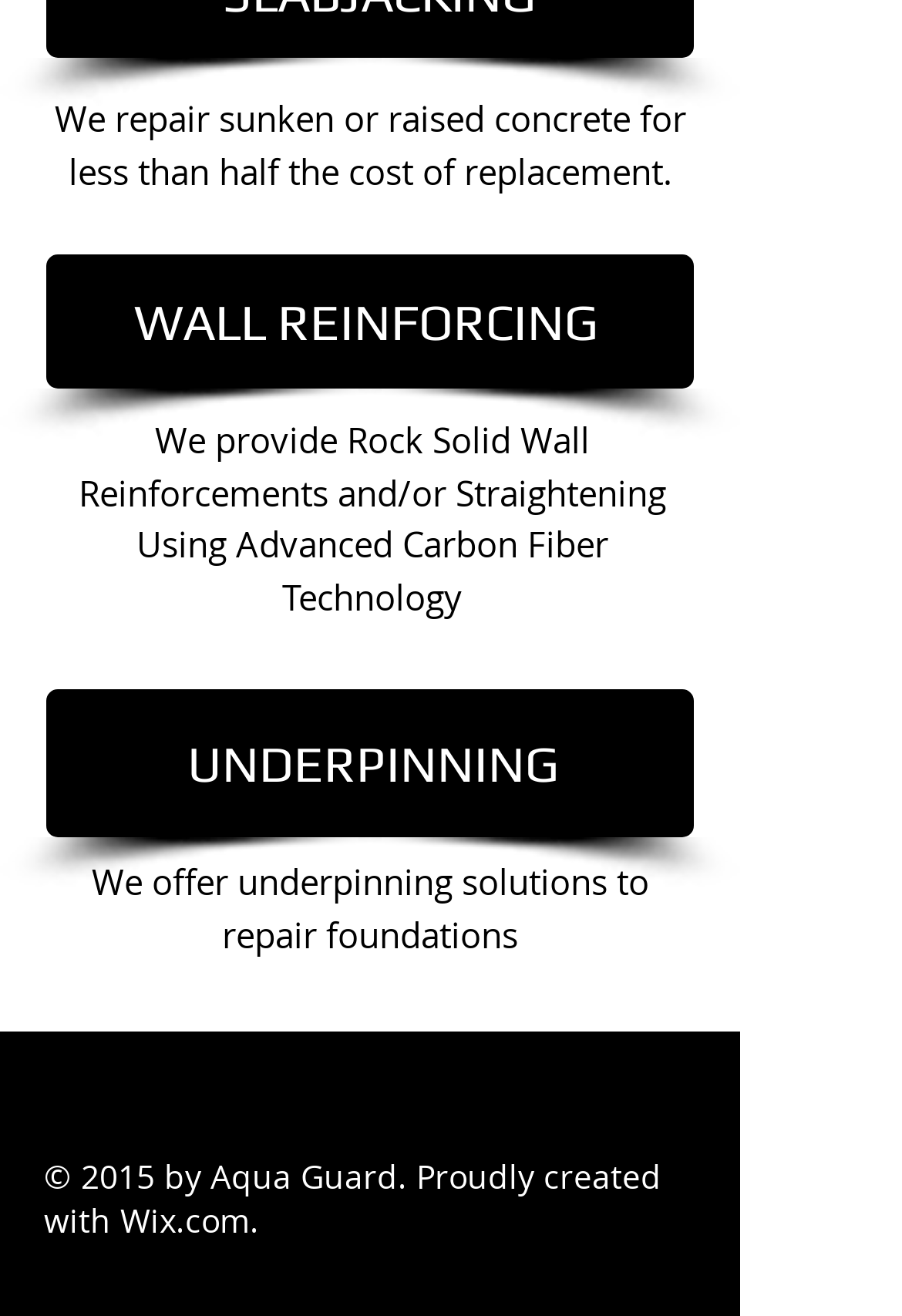Analyze the image and give a detailed response to the question:
What technology is used for wall reinforcements?

The technology used for wall reinforcements can be found in the text 'We provide Rock Solid Wall Reinforcements and/or Straightening Using Advanced Carbon Fiber Technology' which explicitly mentions the use of Advanced Carbon Fiber Technology.